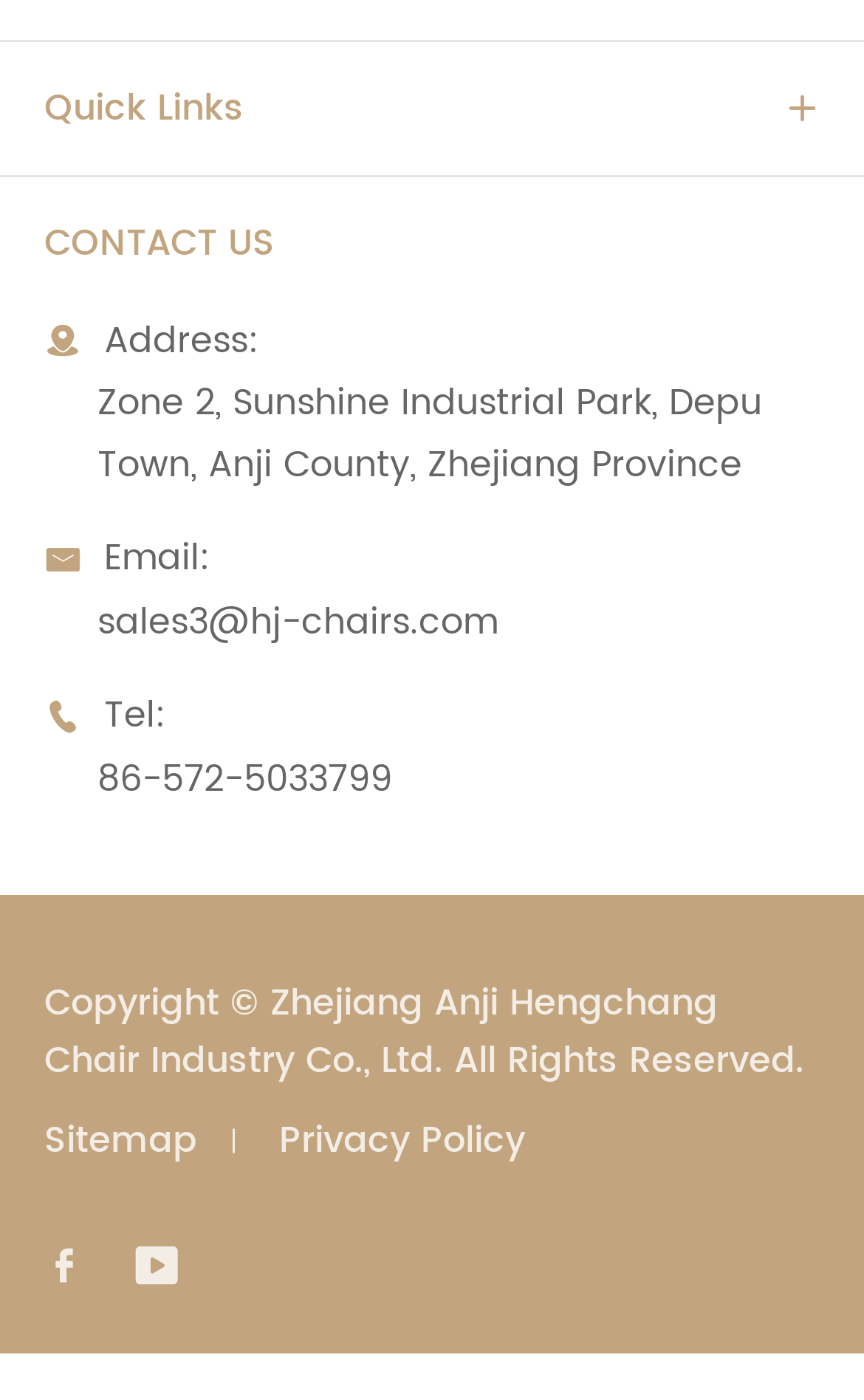How many social media links are there? Using the information from the screenshot, answer with a single word or phrase.

2